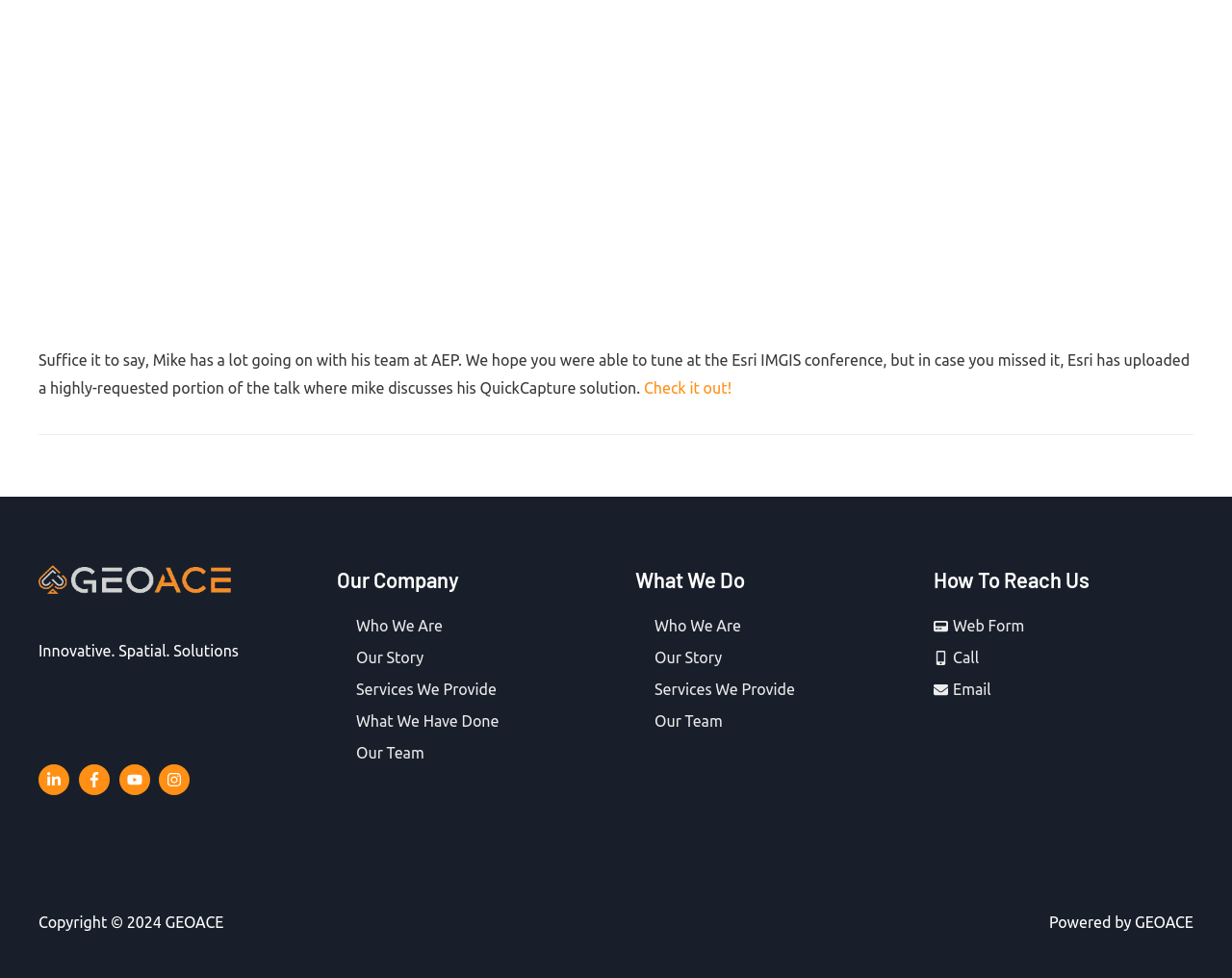Please mark the clickable region by giving the bounding box coordinates needed to complete this instruction: "Check it out!".

[0.523, 0.388, 0.594, 0.406]